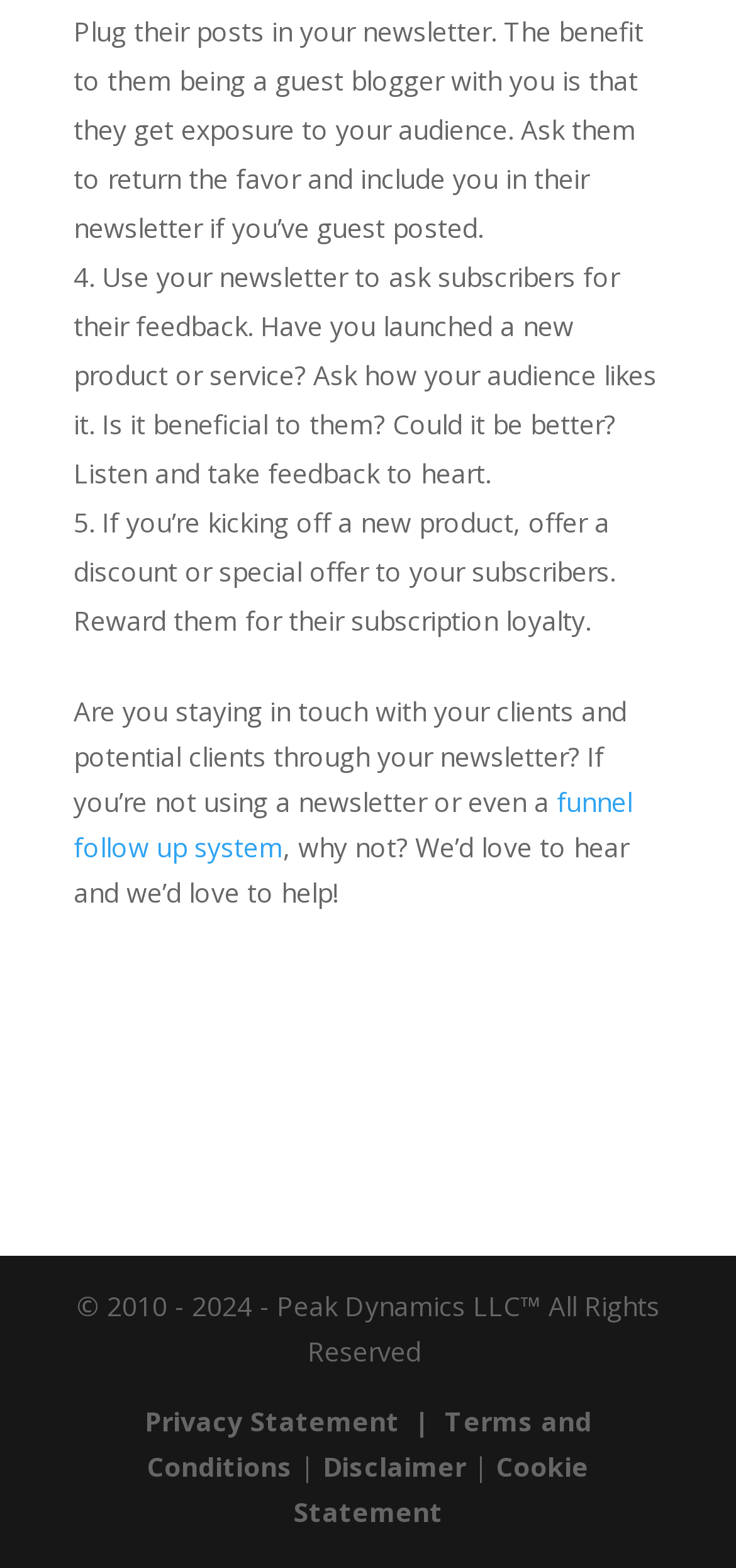Please specify the bounding box coordinates in the format (top-left x, top-left y, bottom-right x, bottom-right y), with all values as floating point numbers between 0 and 1. Identify the bounding box of the UI element described by: funnel follow up system

[0.1, 0.5, 0.859, 0.551]